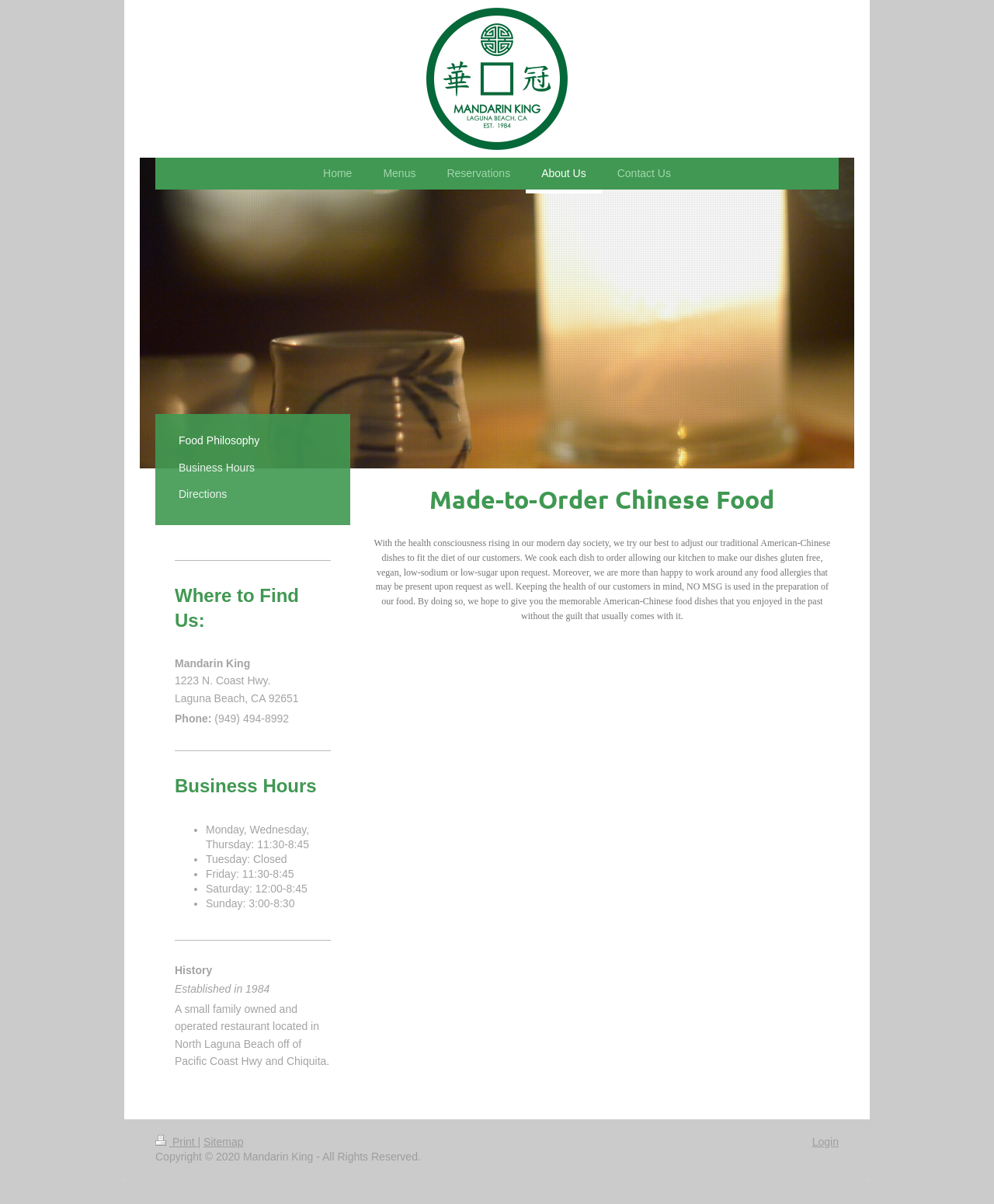What is the phone number of the restaurant?
We need a detailed and exhaustive answer to the question. Please elaborate.

The phone number of the restaurant can be found in the 'Where to Find Us' section, under the address, as '(949) 494-8992'.